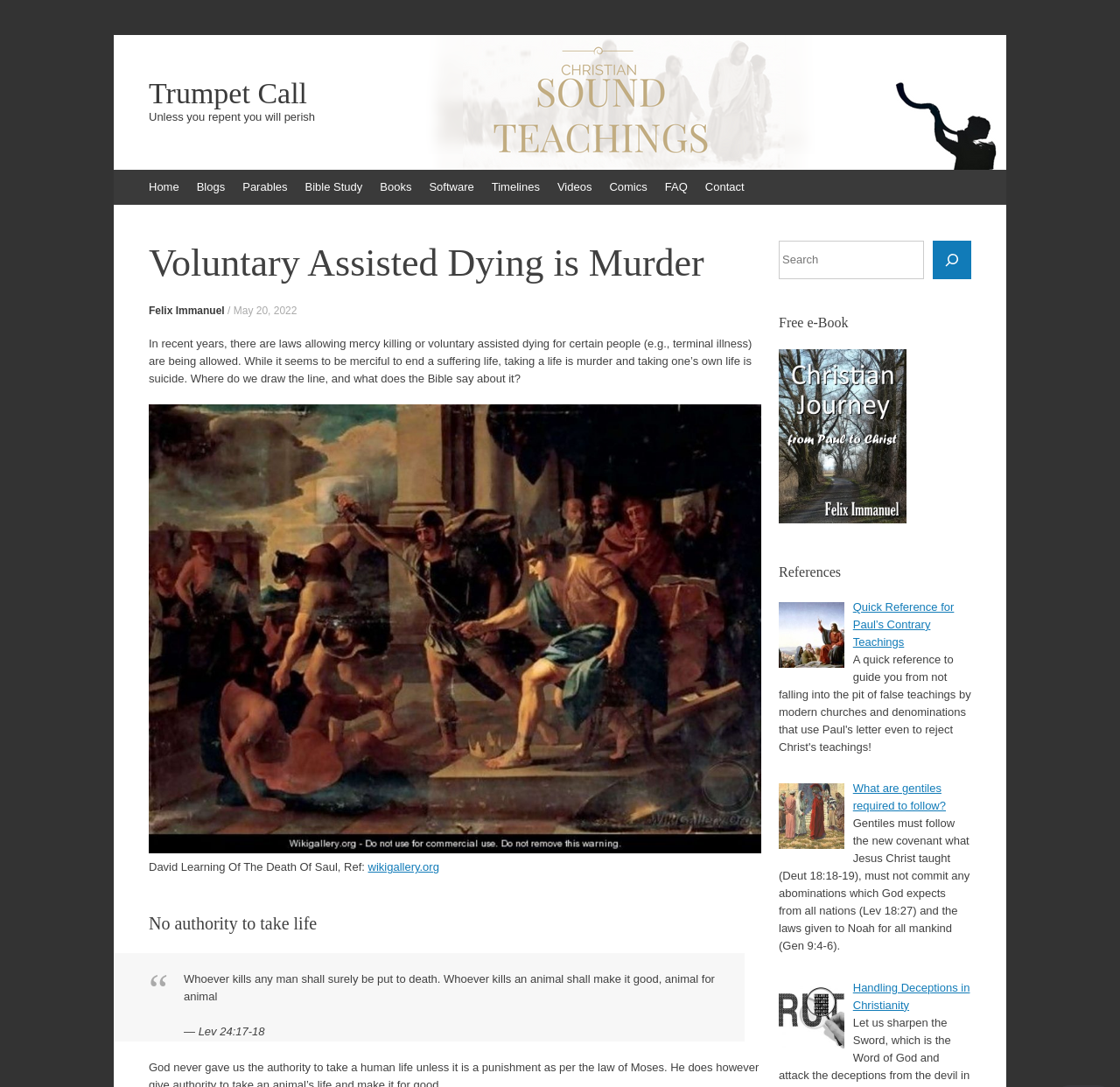Show the bounding box coordinates of the element that should be clicked to complete the task: "Click on the 'Home' link".

[0.125, 0.156, 0.168, 0.188]